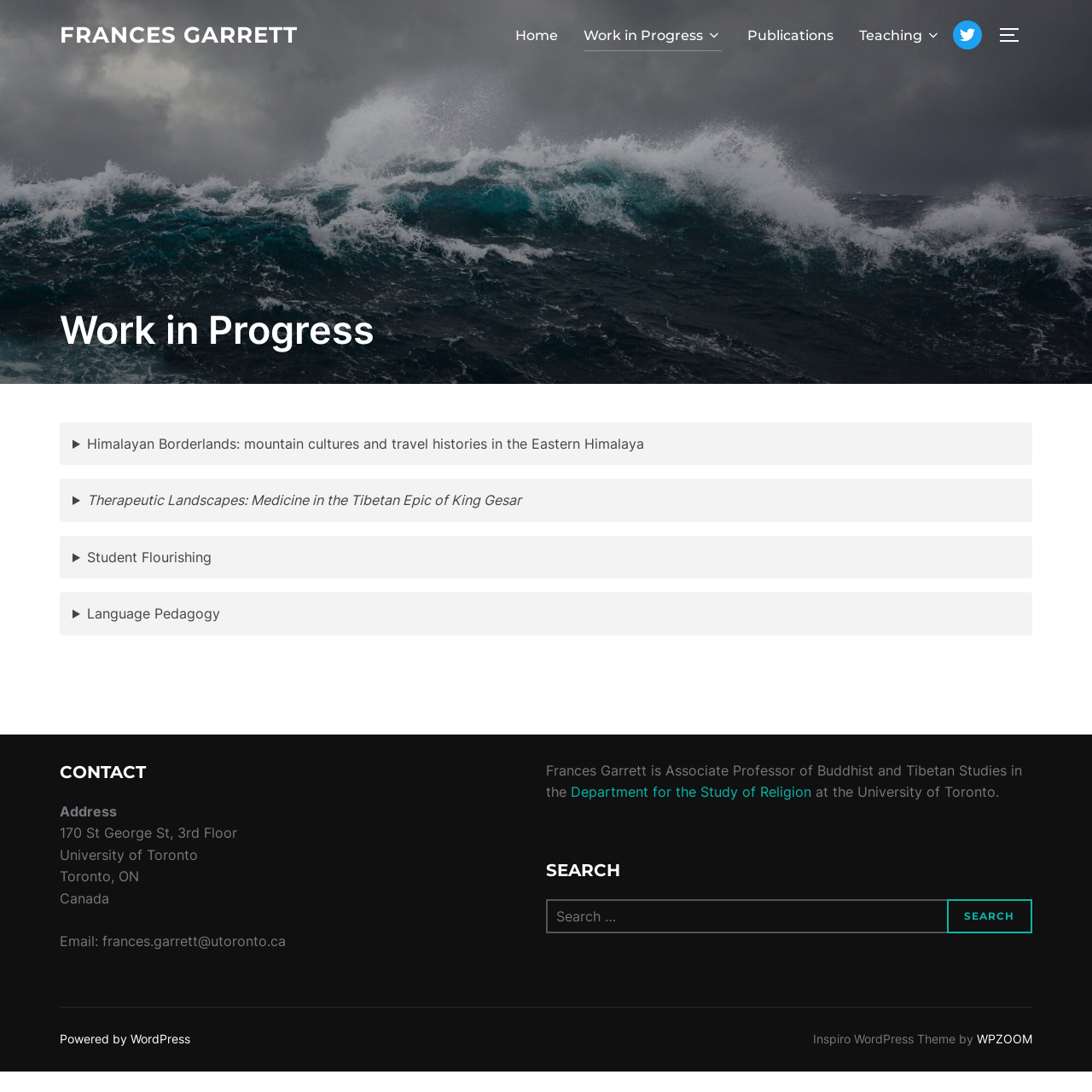Generate a thorough caption that explains the contents of the webpage.

The webpage is titled "Work in Progress" and has a top horizontal menu with links to "Home", "Work in Progress", "Publications", and "Teaching". Below the menu, there is a link to "FRANCES GARRETT" and a Twitter icon. On the top right corner, there is a button to toggle the sidebar and navigation.

The main content area is divided into two sections. The top section has a heading "Work in Progress" and below it, there are four expandable details sections. Each section has a disclosure triangle and a title, including "Himalayan Borderlands: mountain cultures and travel histories in the Eastern Himalaya", "Therapeutic Landscapes: Medicine in the Tibetan Epic of King Gesar", "Student Flourishing", and "Language Pedagogy".

The bottom section is the footer area, which has a heading "CONTACT" and provides contact information, including address, email, and a link to the Department for the Study of Religion. There is also a search function with a search box and a "SEARCH" button. At the very bottom, there are links to "Powered by WordPress" and "WPZOOM", the theme provider.